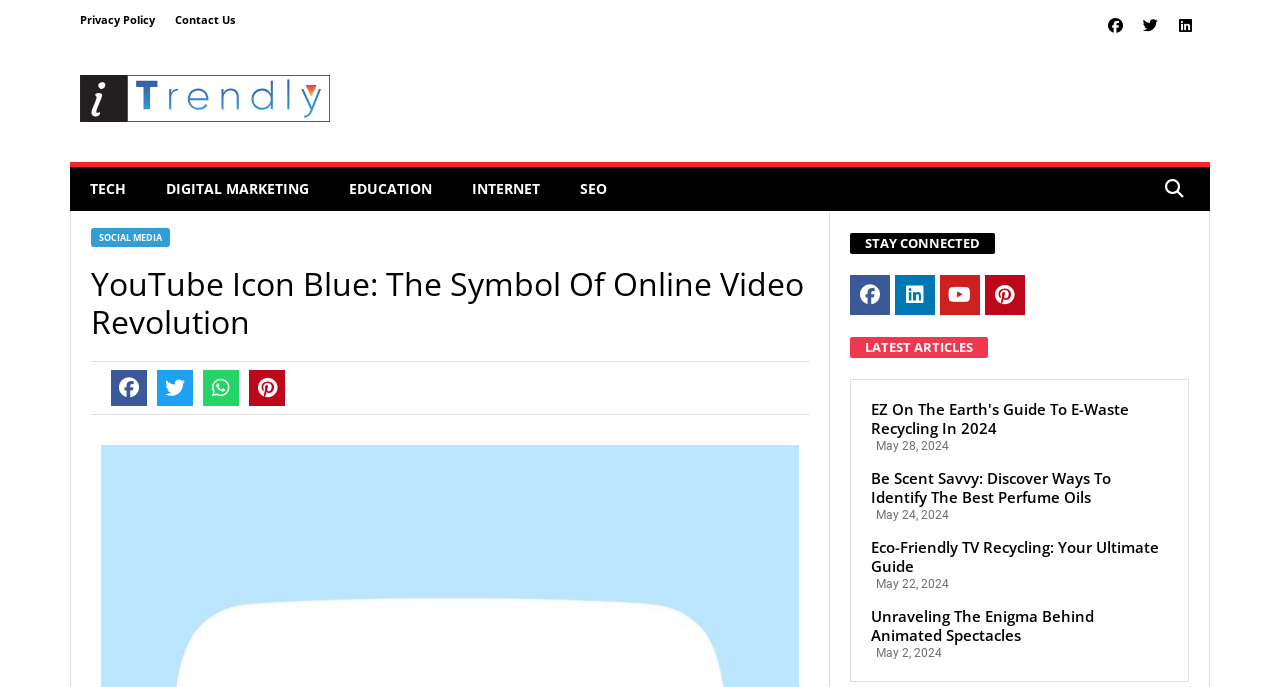Give the bounding box coordinates for the element described as: "Share on twitter".

[0.123, 0.538, 0.151, 0.59]